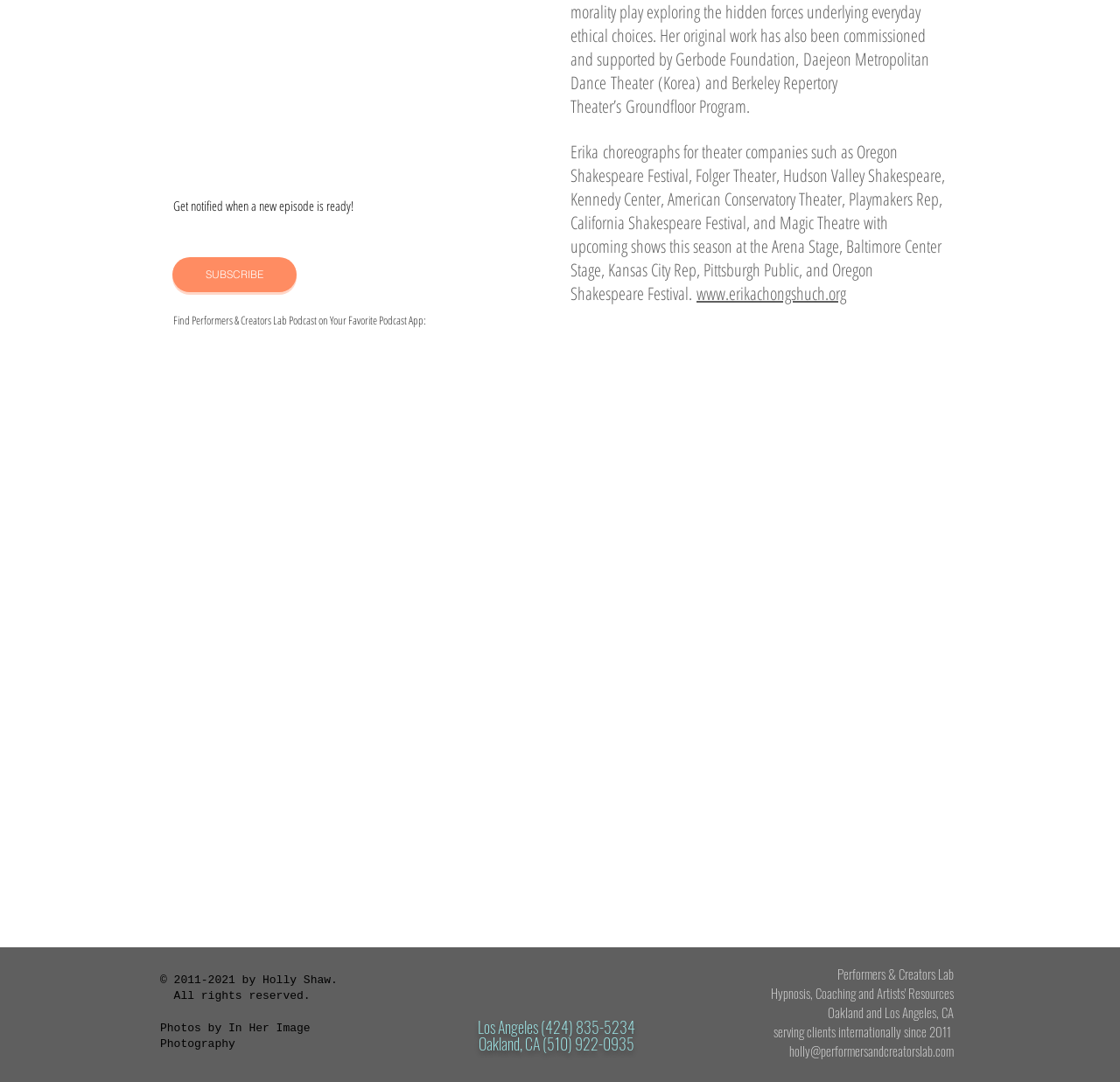Please determine the bounding box coordinates of the section I need to click to accomplish this instruction: "Visit Erika's website".

[0.622, 0.26, 0.755, 0.282]